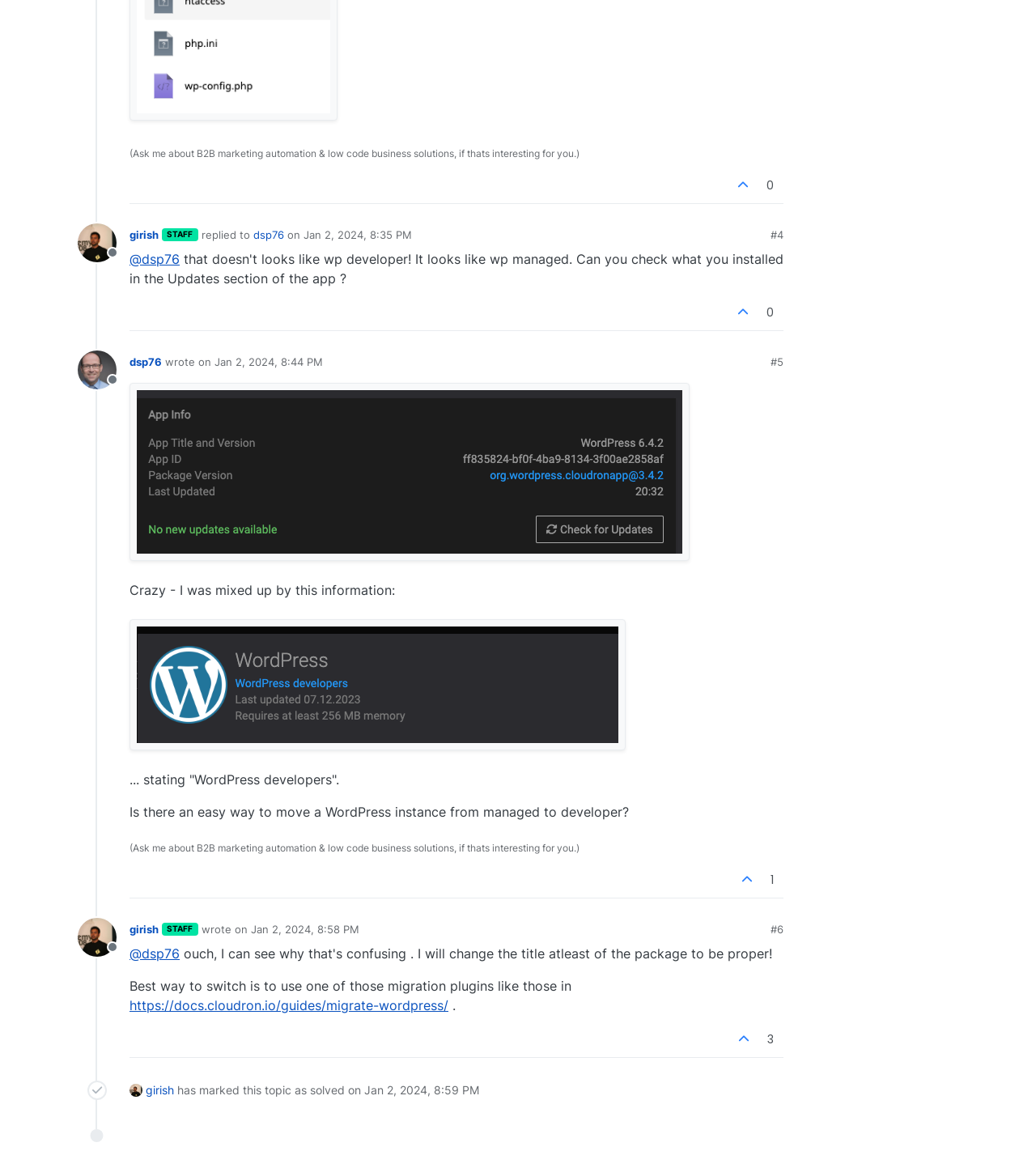What is the date of the last edited post by dsp76?
Based on the screenshot, respond with a single word or phrase.

Jan 2, 2024, 8:44 PM